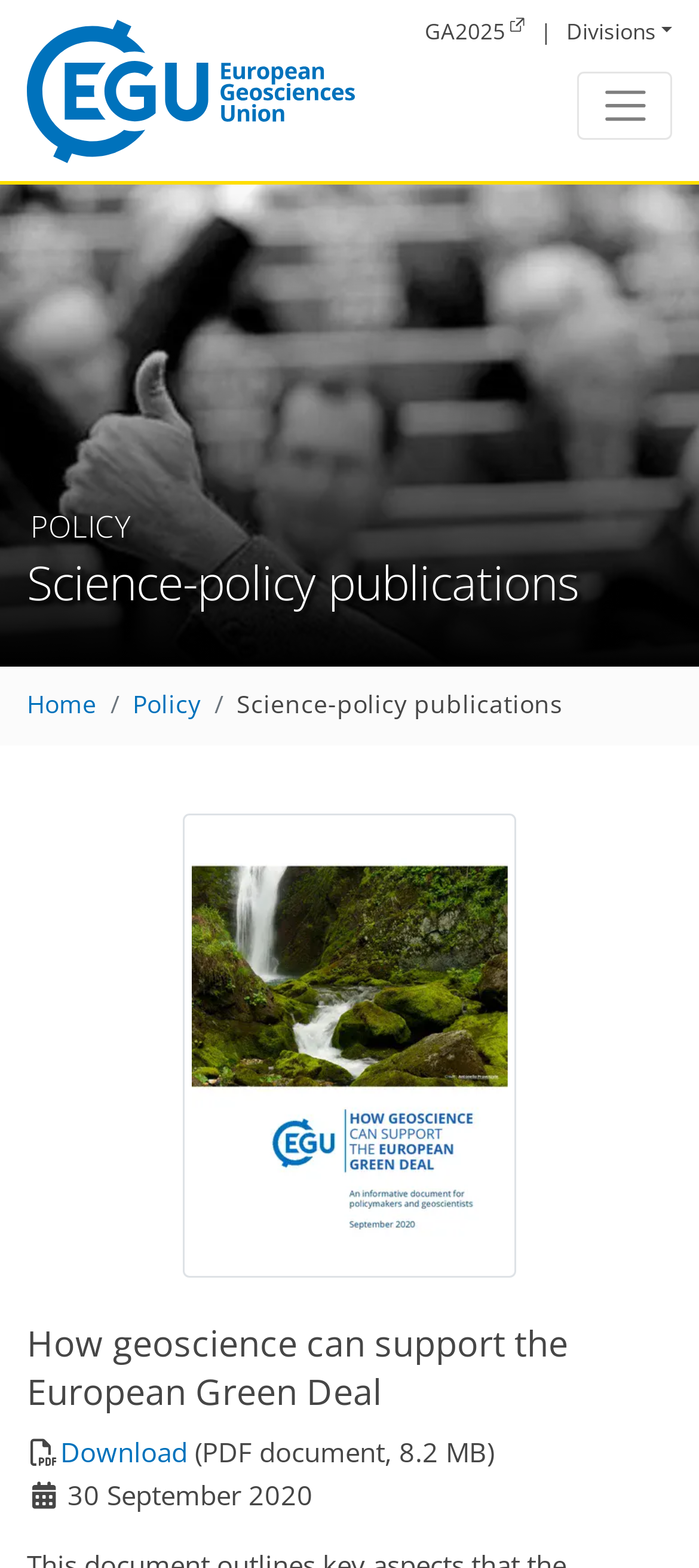Locate the bounding box coordinates of the element to click to perform the following action: 'Download the PDF document'. The coordinates should be given as four float values between 0 and 1, in the form of [left, top, right, bottom].

[0.087, 0.914, 0.269, 0.937]